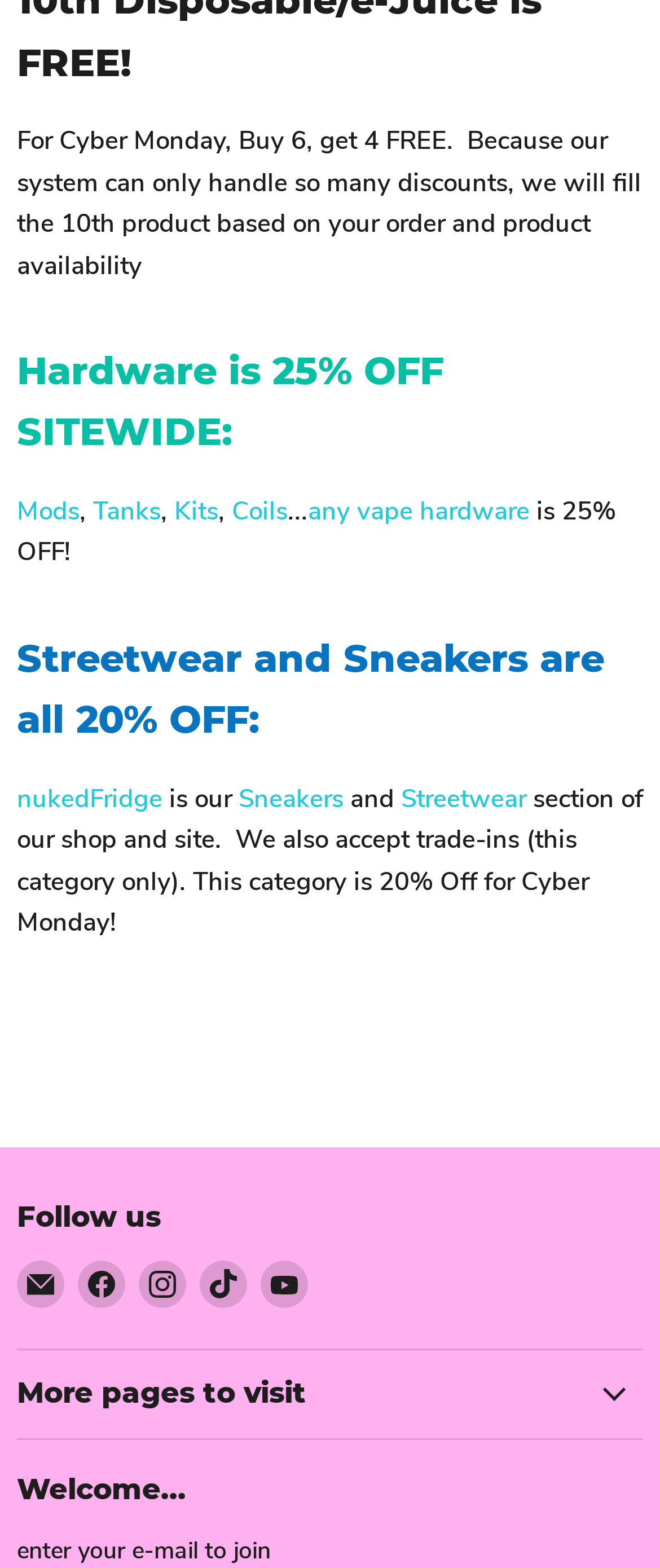Based on the element description, predict the bounding box coordinates (top-left x, top-left y, bottom-right x, bottom-right y) for the UI element in the screenshot: Find us on TikTok

[0.303, 0.804, 0.374, 0.834]